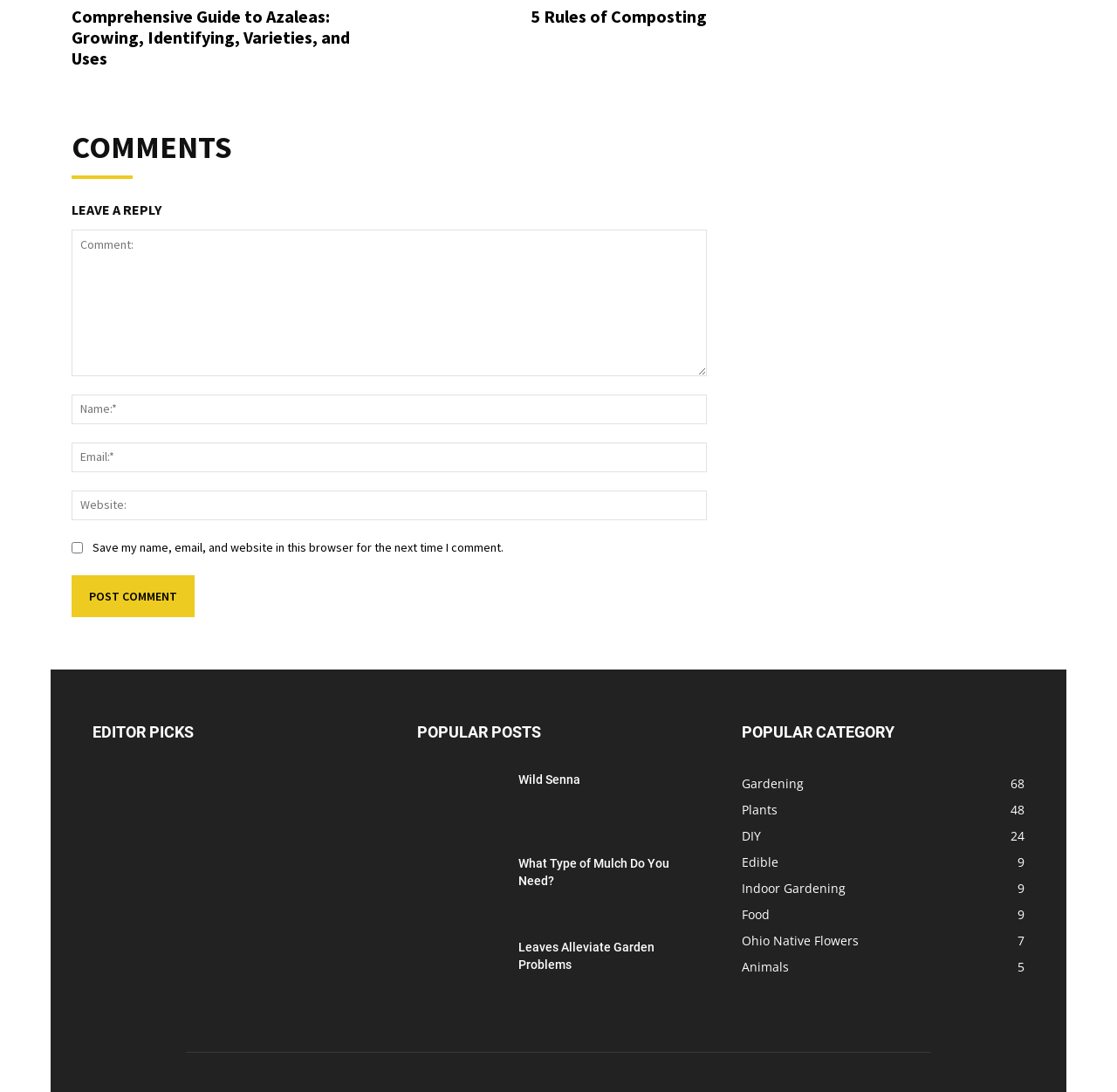What is the function of the checkbox?
Please respond to the question with a detailed and well-explained answer.

The checkbox is located next to the text 'Save my name, email, and website in this browser for the next time I comment.', which suggests that its function is to allow users to save their comment information for future use.